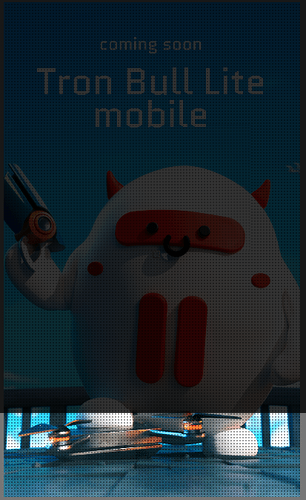Craft a thorough explanation of what is depicted in the image.

The image features an adorable, cartoonish character from the upcoming game "Tron Bull Lite Mobile." The character is depicted as a large, white, rounded figure with bright red accents, including small horns and a cheerful facial expression. It is holding a futuristic weapon, adding a playful sci-fi element to the design. Below the character, sleek, advanced equipment can be seen, enhancing the tech-inspired theme of the game. The background boasts a vibrant blue color, prominently featuring the text "coming soon," indicating the game's anticipated release. This visual captures the essence of a whimsical, family-friendly mobile gaming experience set in a dynamic, futuristic world.